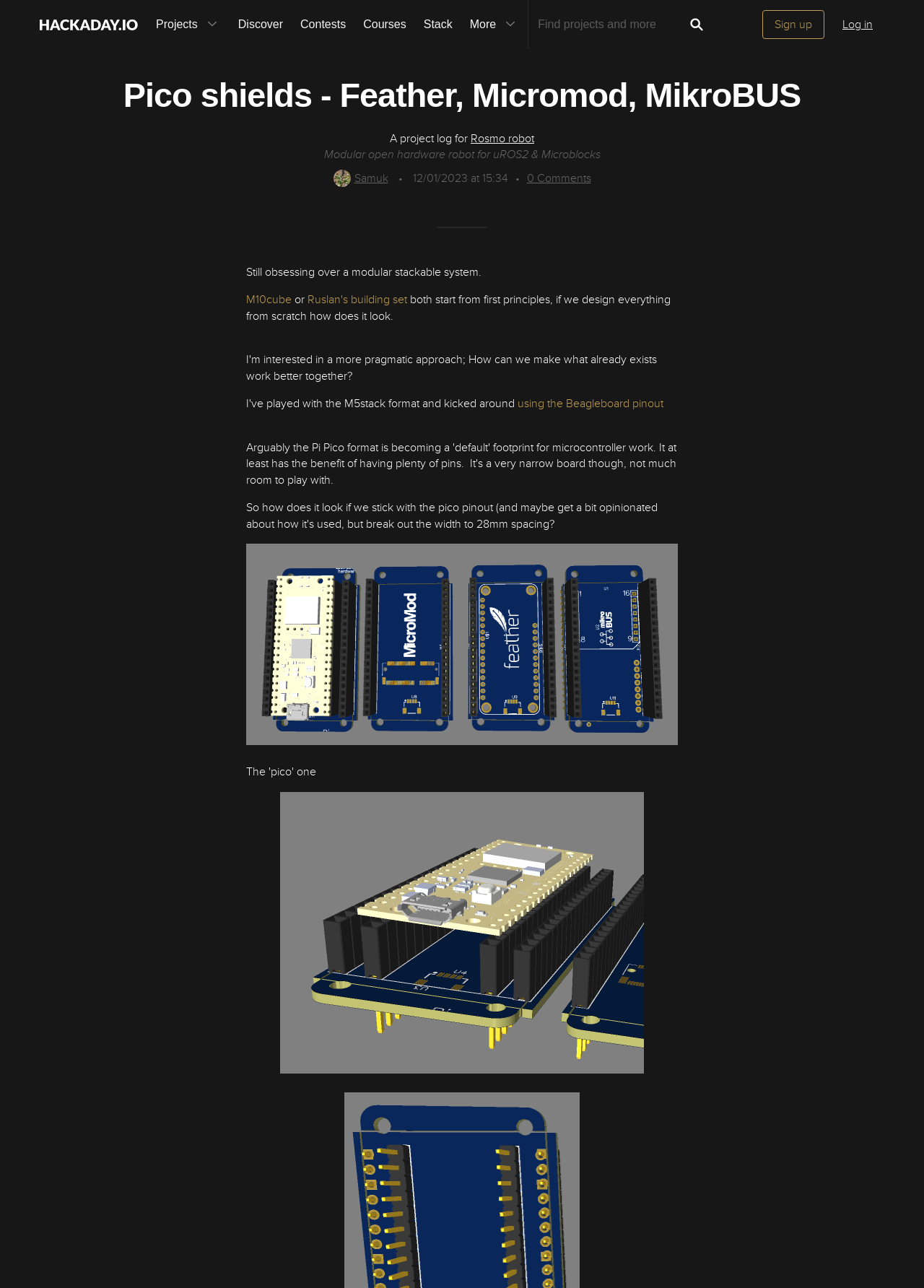Please determine the headline of the webpage and provide its content.

Pico shields - Feather, Micromod, MikroBUS